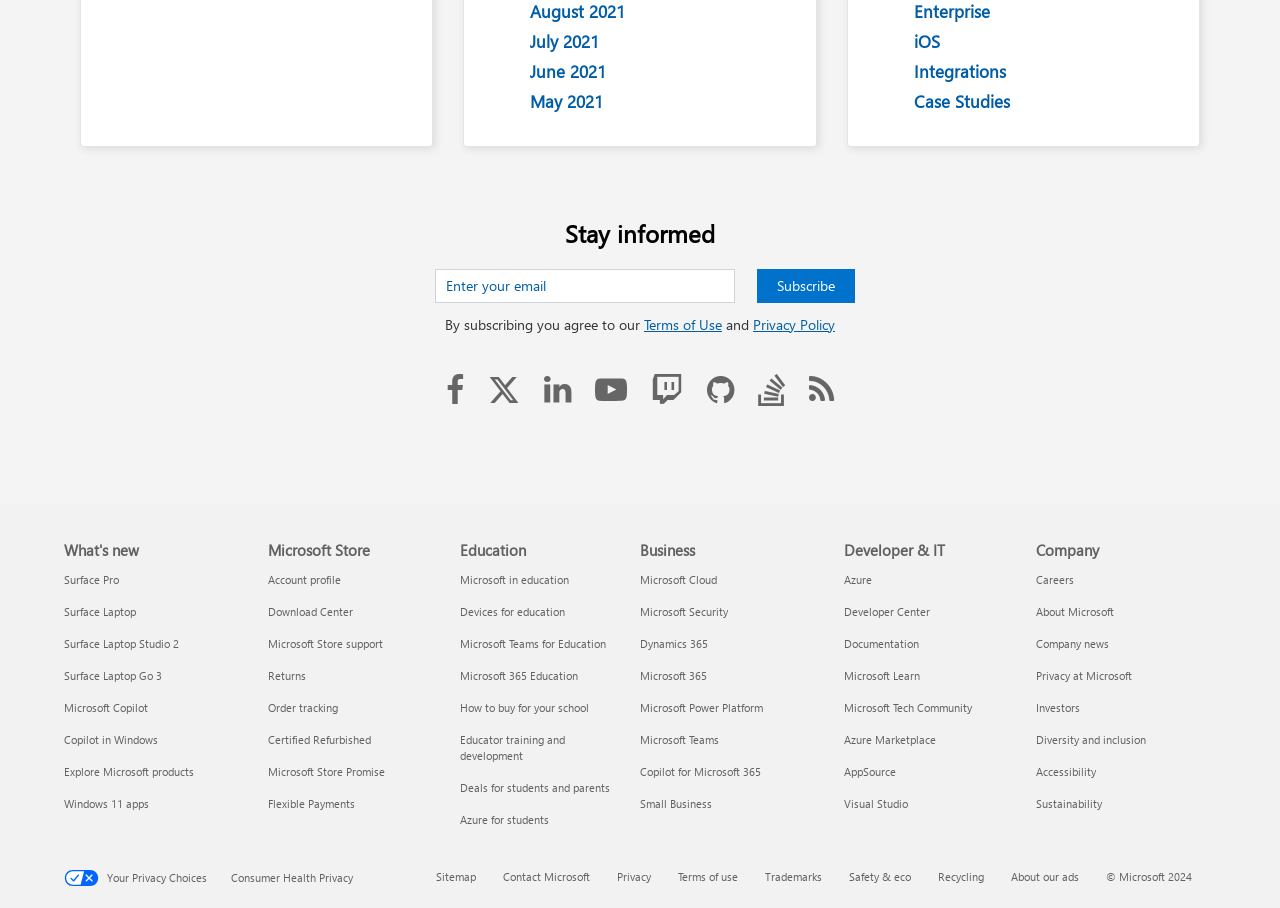Identify the bounding box coordinates of the section that should be clicked to achieve the task described: "View Microsoft Store support".

[0.209, 0.7, 0.299, 0.717]